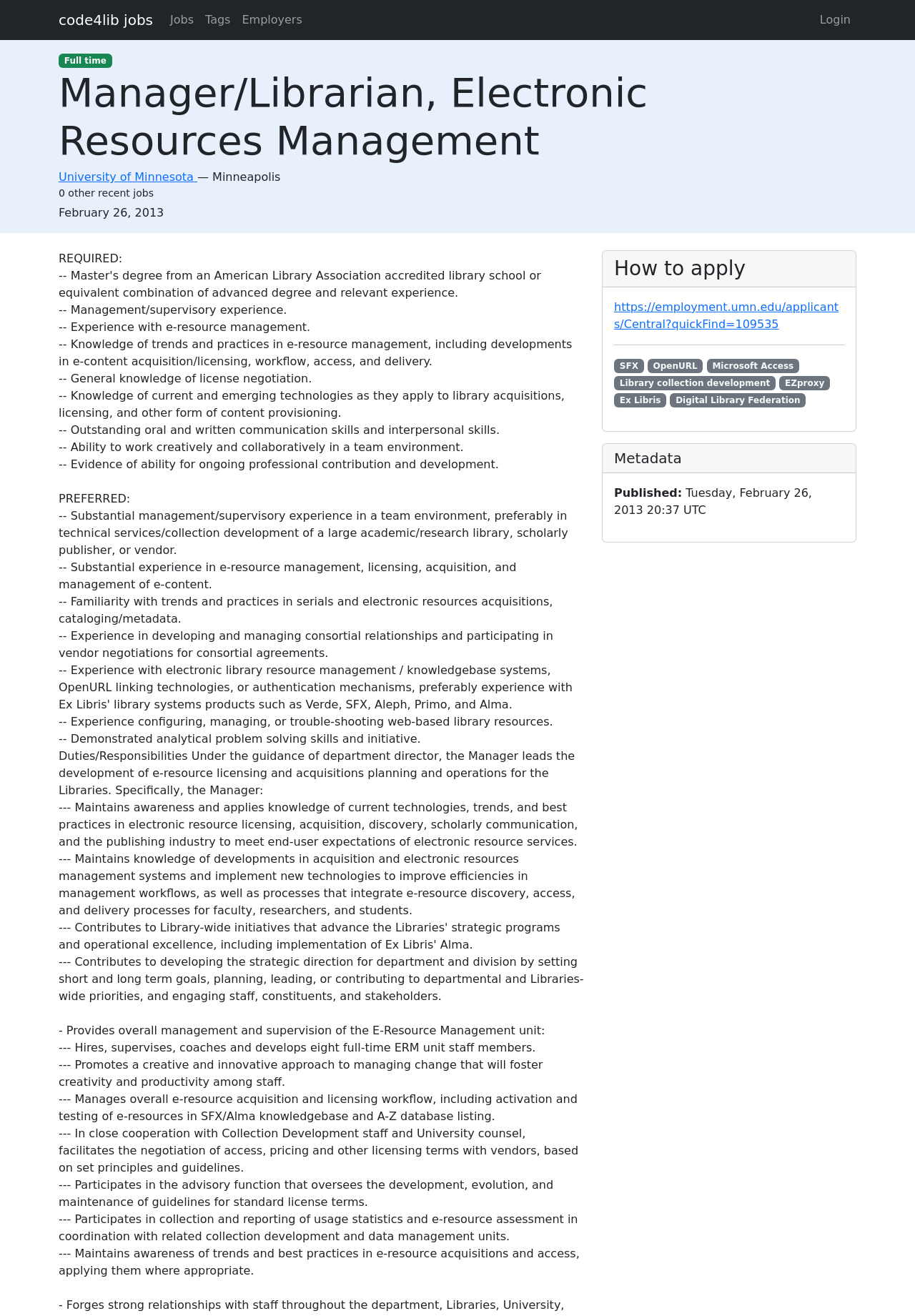Create an elaborate caption for the webpage.

This webpage is a job posting for a Manager/Librarian position in Electronic Resources Management at the University of Minnesota, as indicated by the title at the top of the page. The page is divided into several sections, with a navigation menu at the top featuring links to "code4lib jobs", "Jobs", "Tags", "Employers", and "Login".

Below the navigation menu, there is a section highlighting the job title, "Manager/Librarian, Electronic Resources Management", and the employer, "University of Minnesota". The location of the job is specified as Minneapolis.

The main content of the page is divided into several sections, including "Description", "Duties/Responsibilities", and "How to apply". The "Description" section lists the required and preferred qualifications for the job, including management experience, knowledge of e-resource management, and communication skills.

The "Duties/Responsibilities" section outlines the specific responsibilities of the job, including leading the development of e-resource licensing and acquisitions planning, maintaining awareness of current technologies and trends, and contributing to the strategic direction of the department.

The "How to apply" section provides a link to the application portal and lists several relevant technologies and skills, including SFX, OpenURL, Microsoft Access, and Library collection development.

At the bottom of the page, there is a "Metadata" section that displays the publication date and time of the job posting.